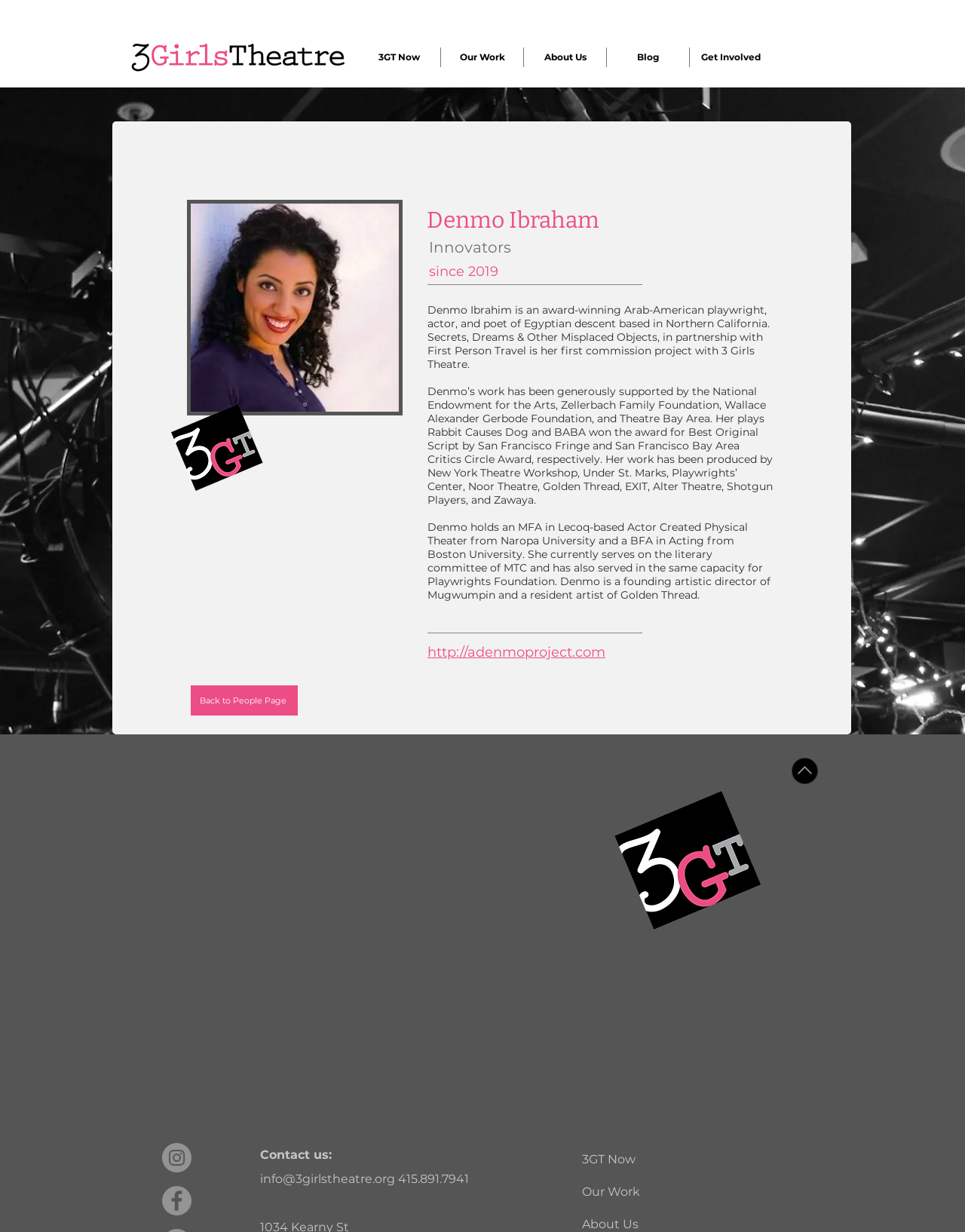Please find the bounding box for the UI component described as follows: "aria-label="Instagram"".

[0.168, 0.928, 0.198, 0.952]